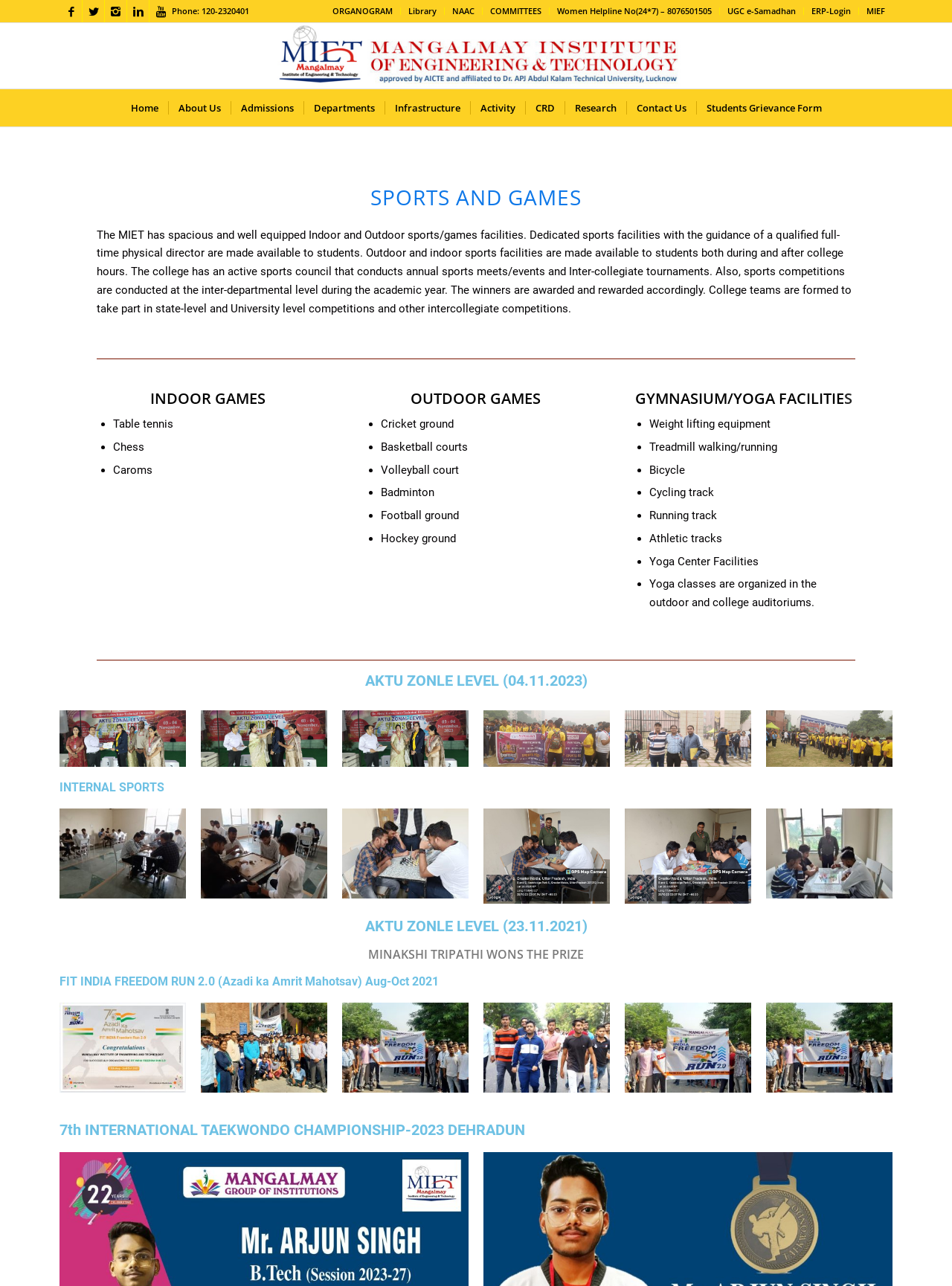Pinpoint the bounding box coordinates of the area that should be clicked to complete the following instruction: "View the INSIGHTS page". The coordinates must be given as four float numbers between 0 and 1, i.e., [left, top, right, bottom].

None